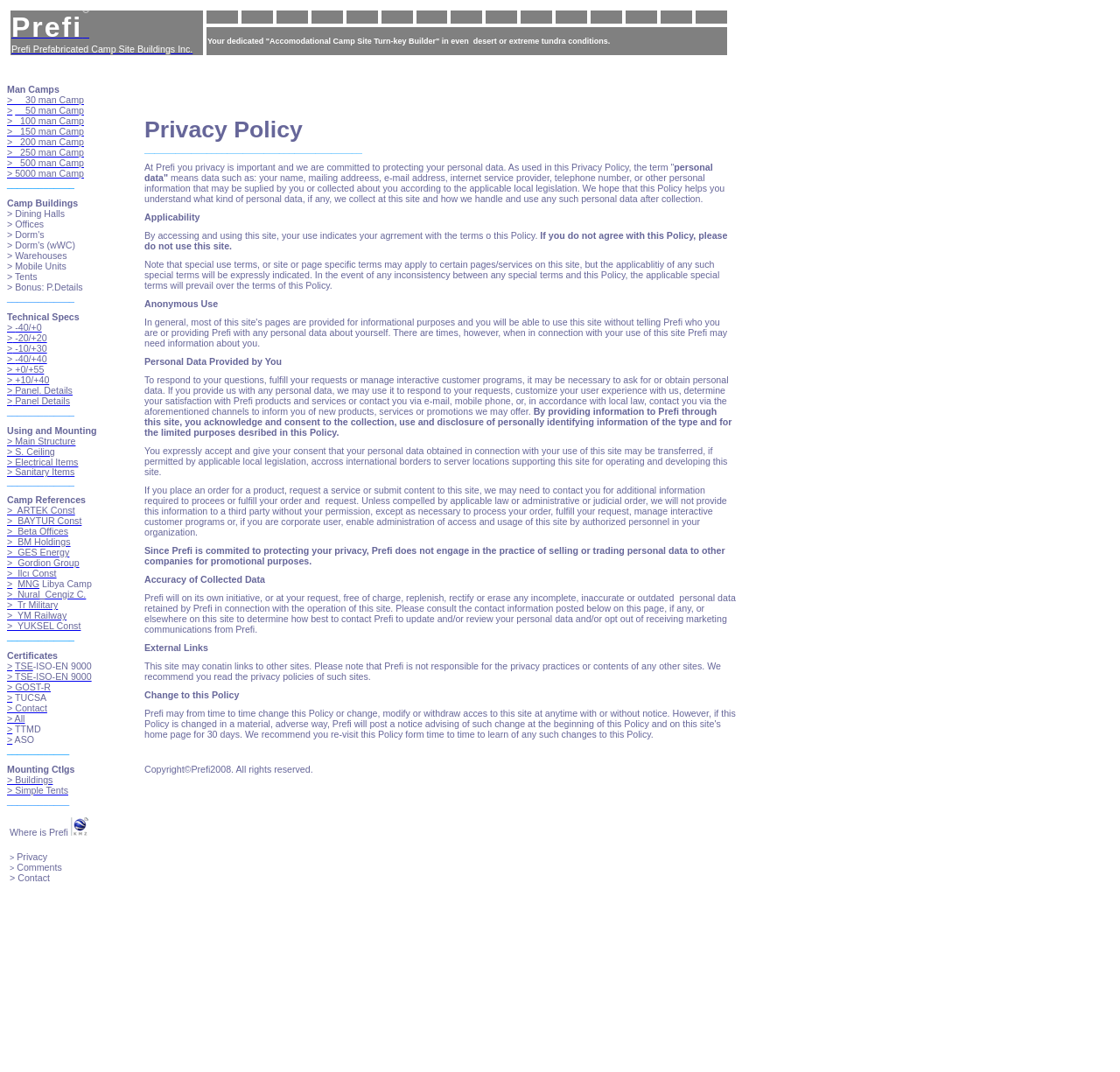Give an in-depth explanation of the webpage layout and content.

The webpage is about Prefi Prefabricated Camp, a company that provides camp site buildings and services. At the top, there is a table with a company name "Prefi Prefabricated Camp Site Buildings Inc." and several empty cells. Below the table, there is a long list of links and text organized into several sections.

On the left side, there are links to different types of camps, including 30 man Camp, 50 man Camp, 100 man Camp, and so on, up to 5000 man Camp. These links are followed by a section titled "Camp Buildings" with links to specific building types such as Dining Halls, Offices, Dorm's, and Warehouses.

Next, there is a section titled "Technical Specs" with links to different technical specifications, including temperature ranges and panel details. This section is followed by a series of horizontal lines and then a section titled "Using and Mounting" with links to specific components such as Main Structure, S. Ceiling, Electrical Items, and Sanitary Items.

The final section is titled "Camp References" and lists several companies and organizations, including ARTEK Const, BAYTUR Const, Beta Offices, and others, with links to their respective pages.